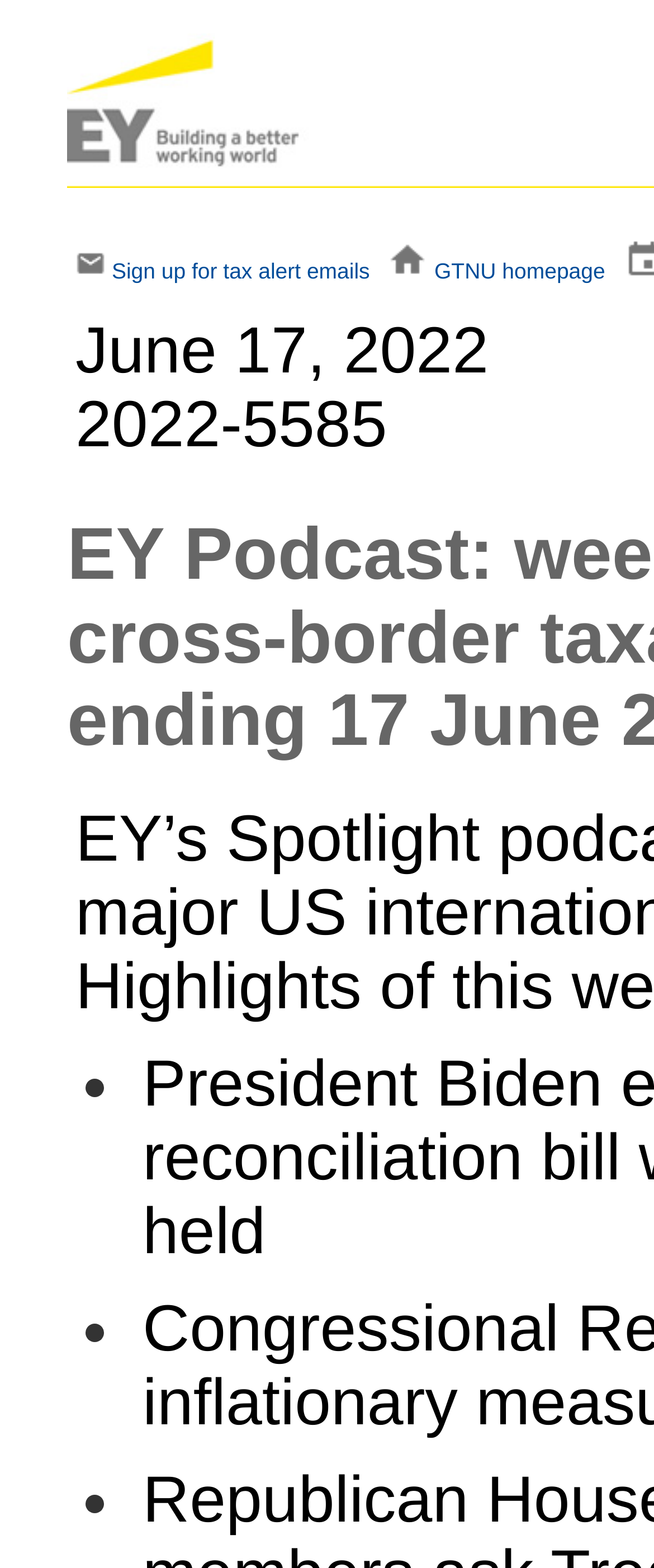Please provide a one-word or phrase answer to the question: 
What is the relationship between the links 'GTNU homepage' and 'EY Podcast'?

They are related websites